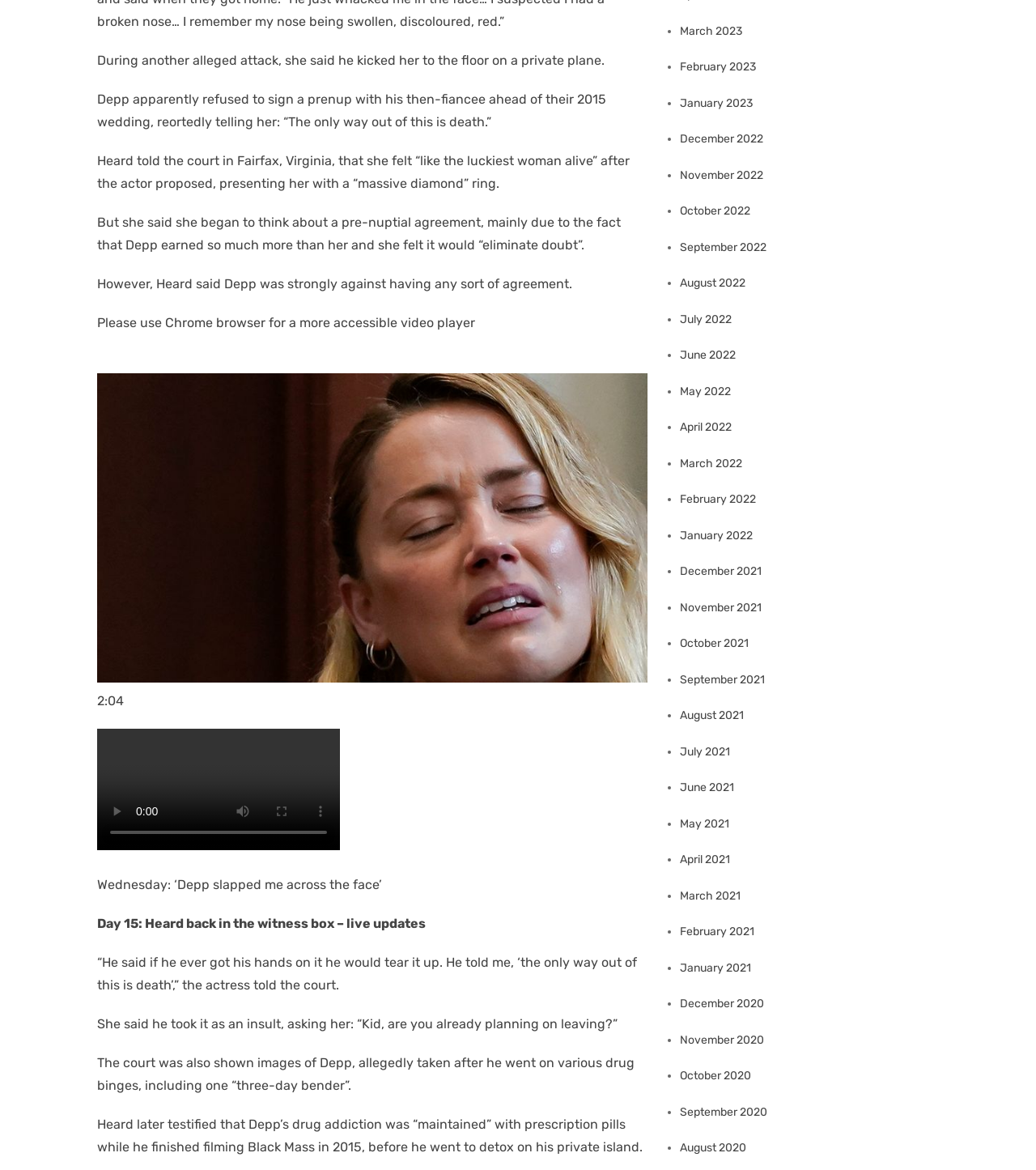Please identify the coordinates of the bounding box that should be clicked to fulfill this instruction: "show more media controls".

[0.291, 0.677, 0.328, 0.71]